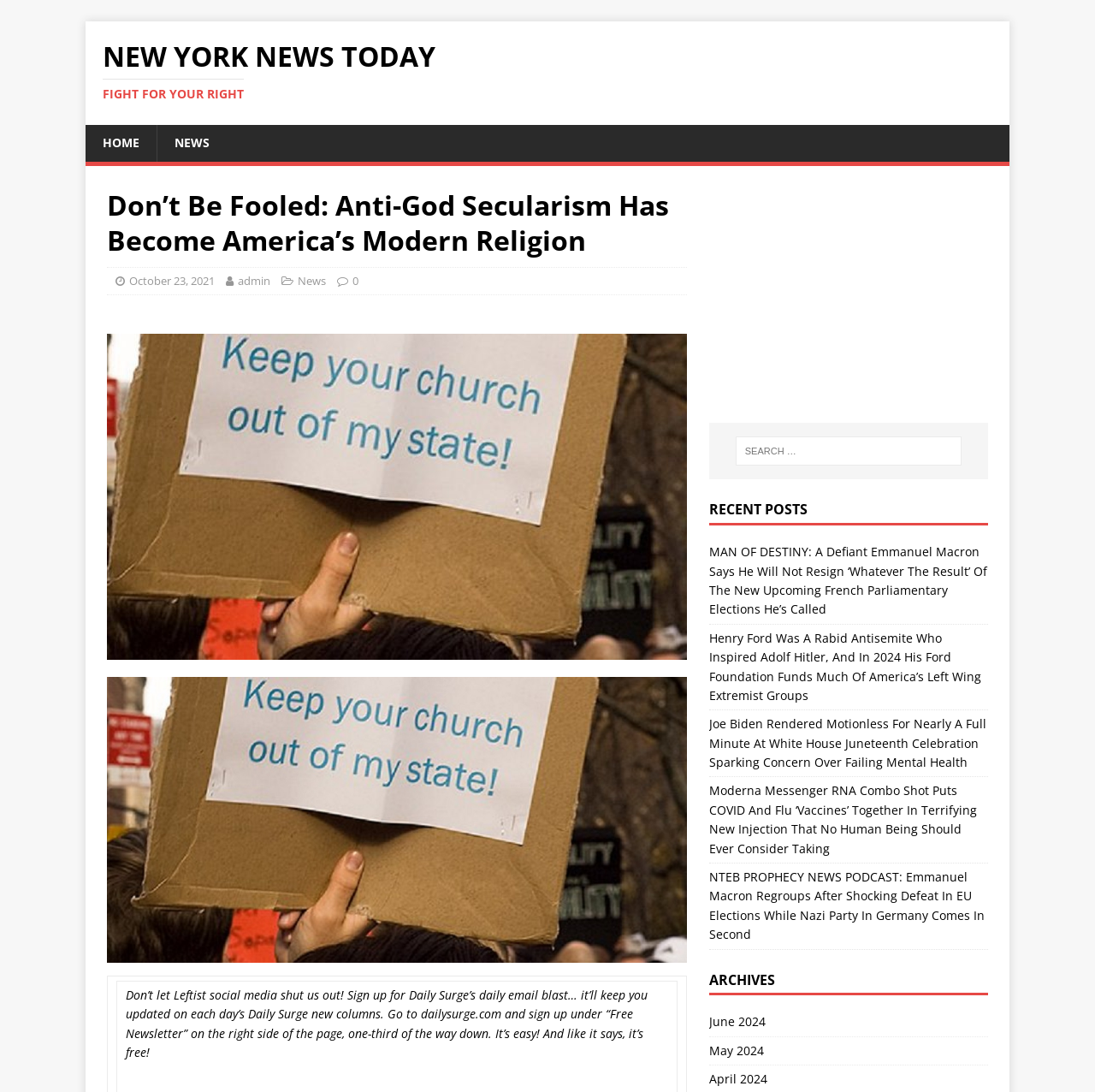What type of content is displayed in the figure element?
Please give a well-detailed answer to the question.

I examined the figure element and found that it contains an image element, which suggests that it displays an image. The exact content of the image is not specified, but it is likely related to the news article.